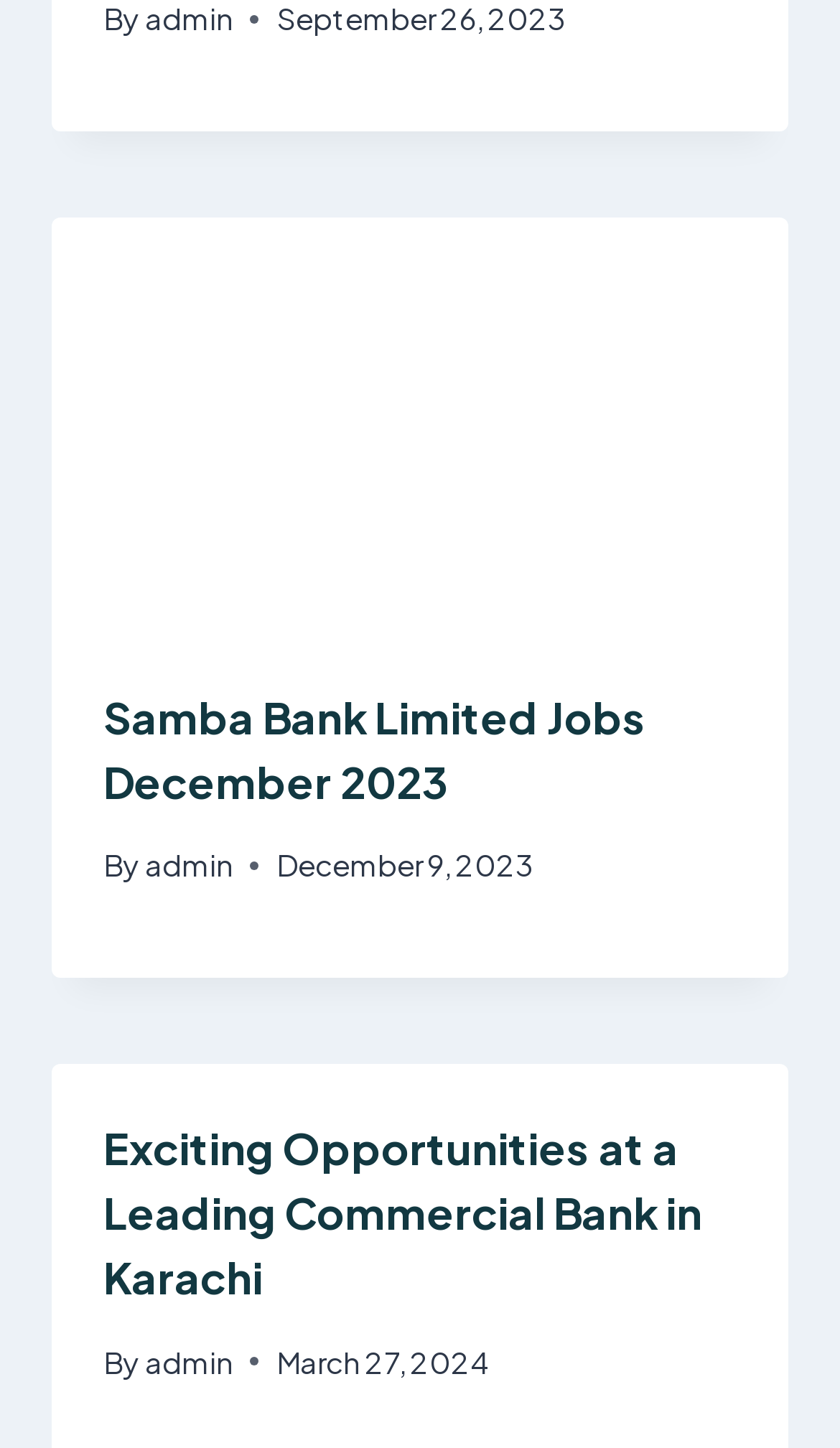How many job postings are on this webpage?
Using the visual information, respond with a single word or phrase.

2